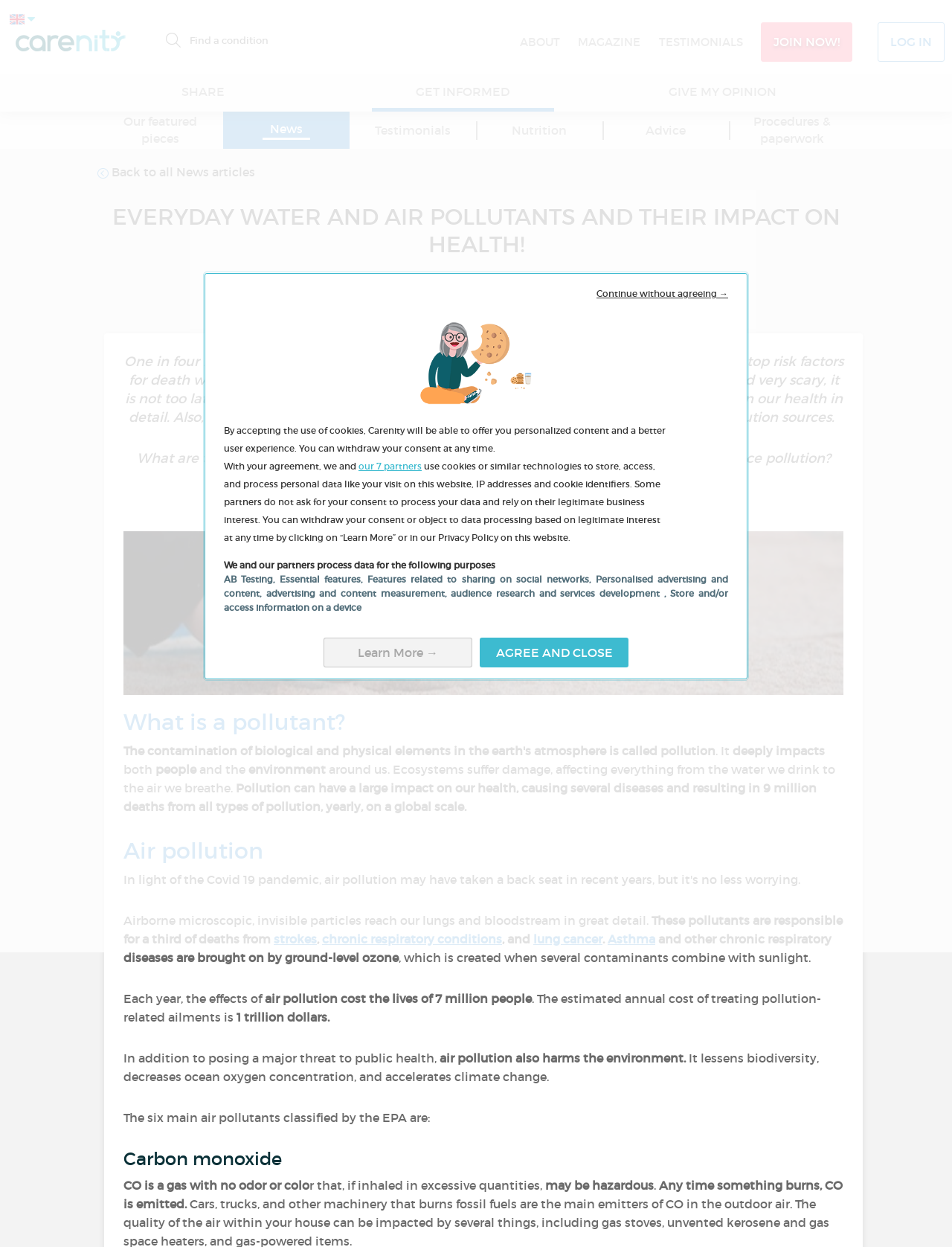What is the impact of air pollution on the environment?
Look at the image and answer with only one word or phrase.

Harms biodiversity, decreases ocean oxygen concentration, and accelerates climate change